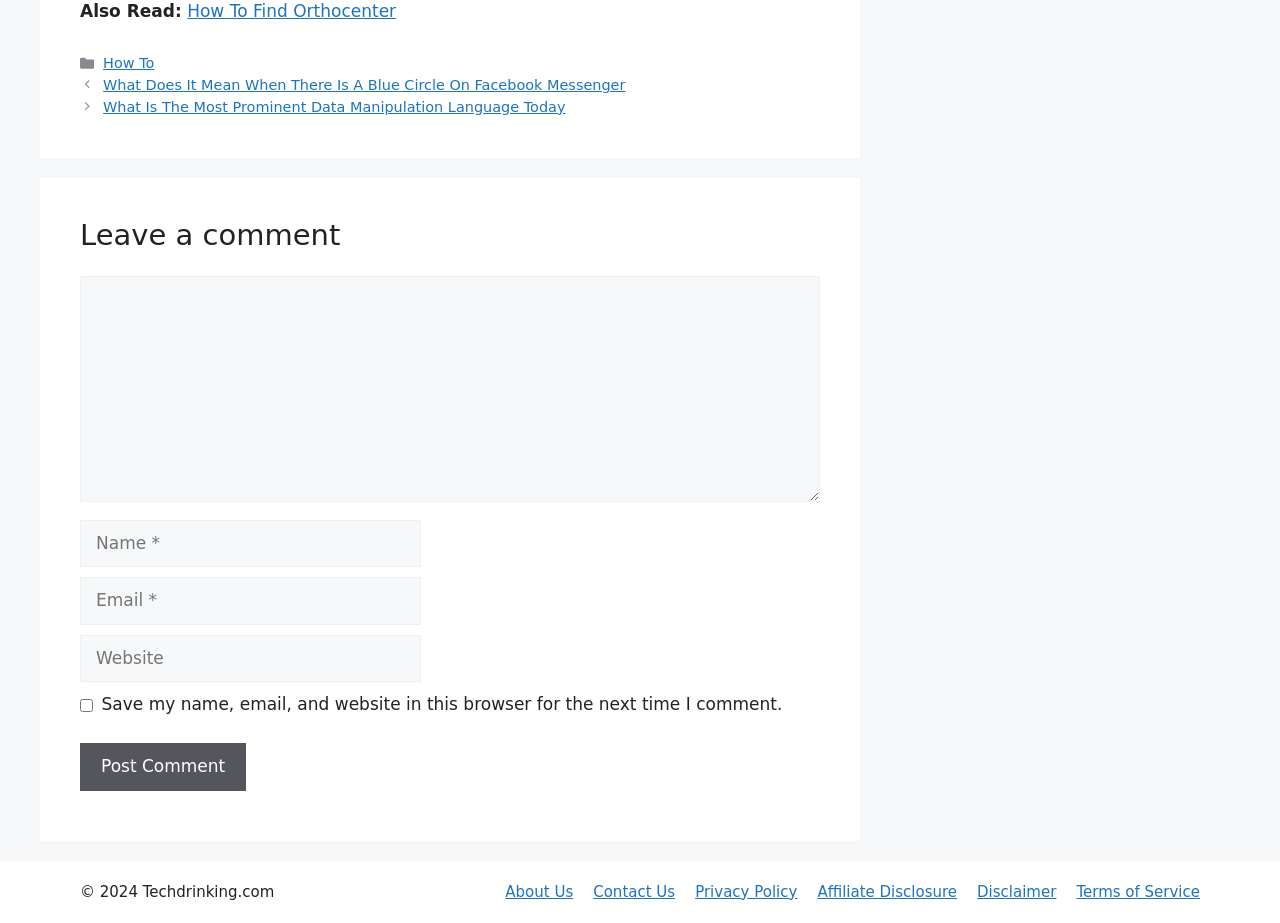Pinpoint the bounding box coordinates of the element to be clicked to execute the instruction: "Click on the 'Post Comment' button".

[0.062, 0.805, 0.192, 0.857]